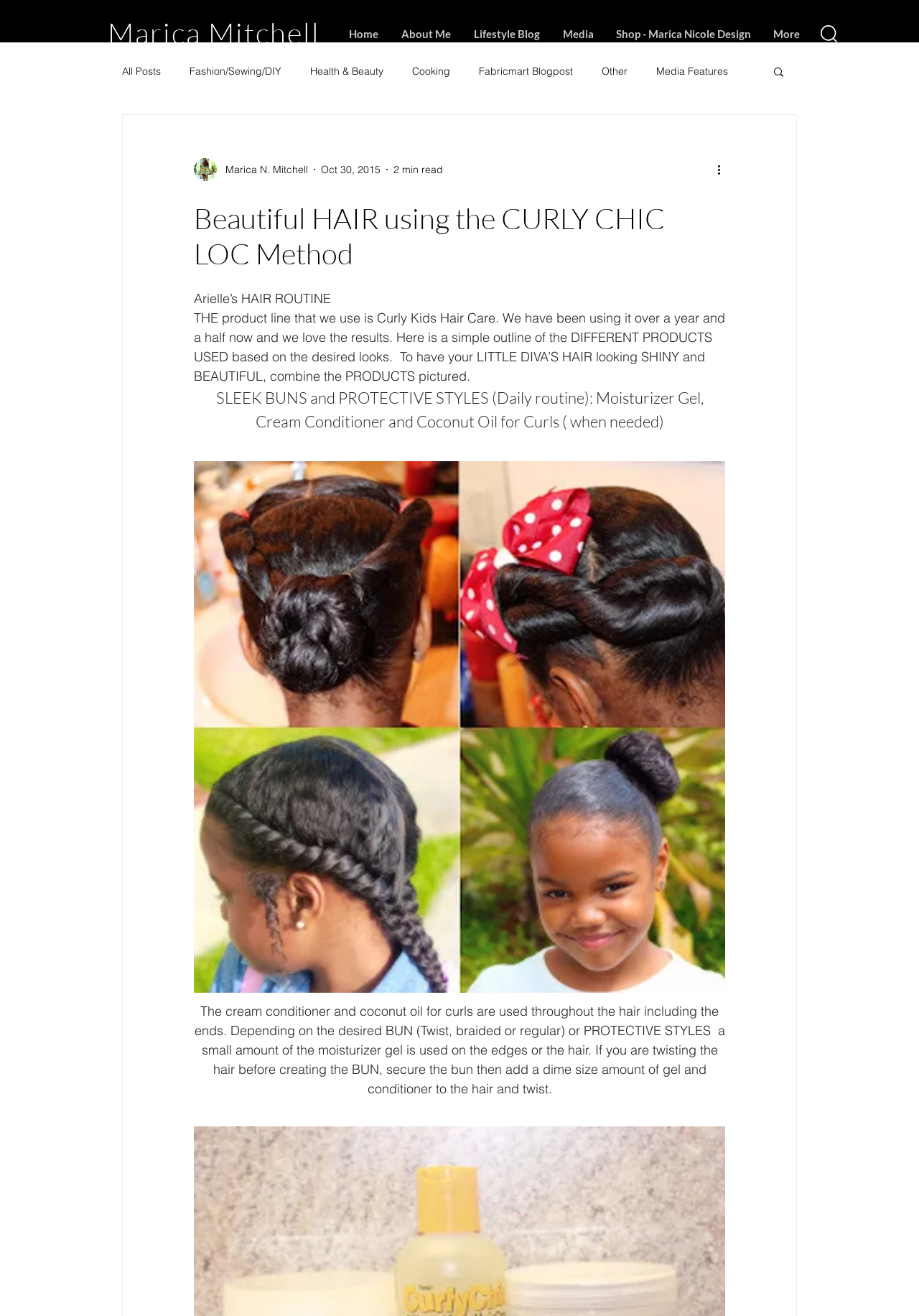How long have they been using the Curly Kids Hair Care product?
Use the image to give a comprehensive and detailed response to the question.

The duration of using the Curly Kids Hair Care product can be found in the text '. We have been using it over a year and a half now and we love the results.' which is located in the main content area of the webpage.